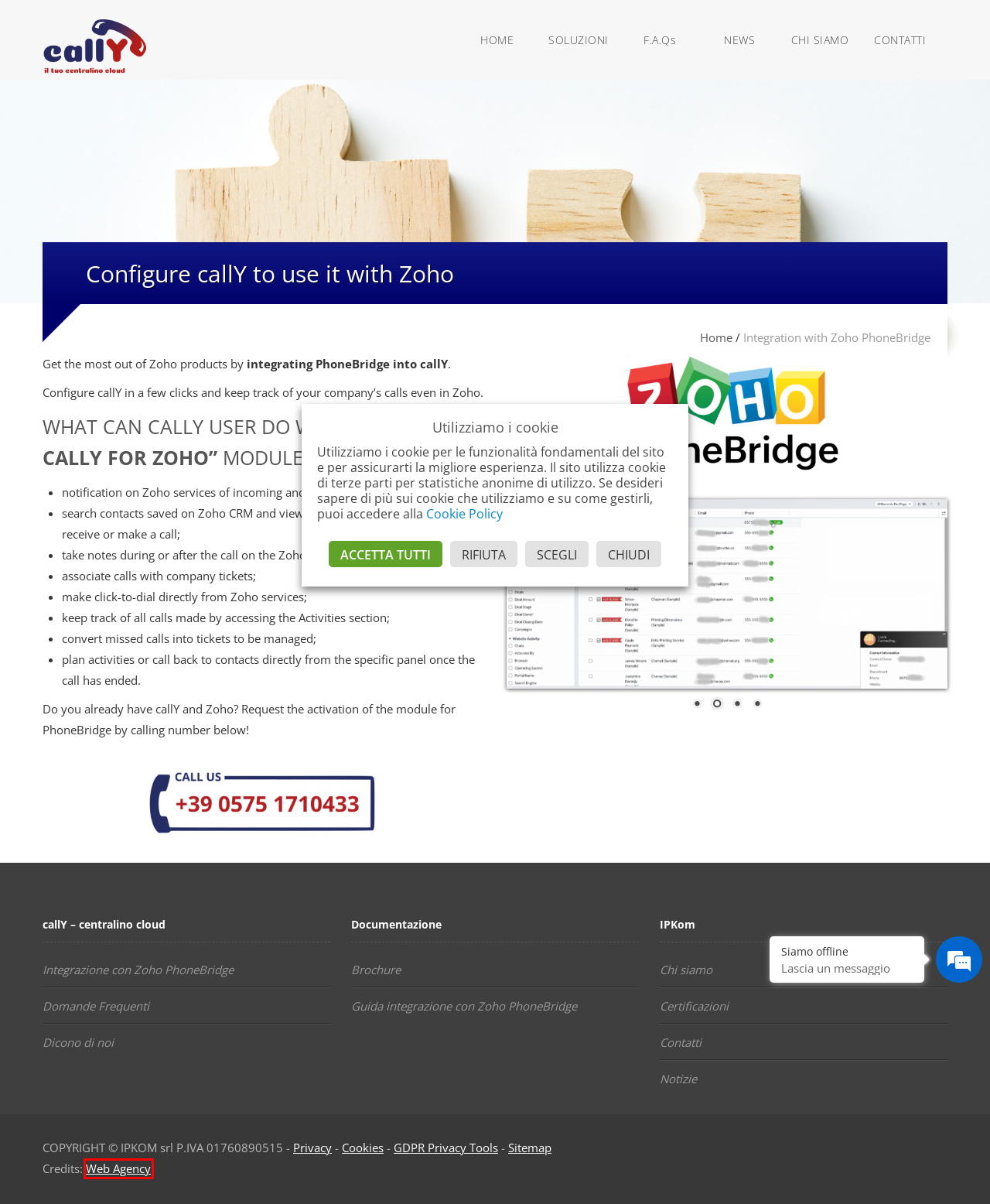You have a screenshot showing a webpage with a red bounding box highlighting an element. Choose the webpage description that best fits the new webpage after clicking the highlighted element. The descriptions are:
A. Integrazione con Zoho PhoneBridge - Cally - Centralino VoIP in Cloud
B. Contatta IPKom
C. Privacy Tools
D. Cally centralino VoIP in Cloud: La soluzione per la tua azienda
E. Cookies
F. IPKom - The VoIP Specialist
G. WEB AGENCY Thiella Consulting - Strategy & Marketing a PERUGIA
H. Sitemap

G